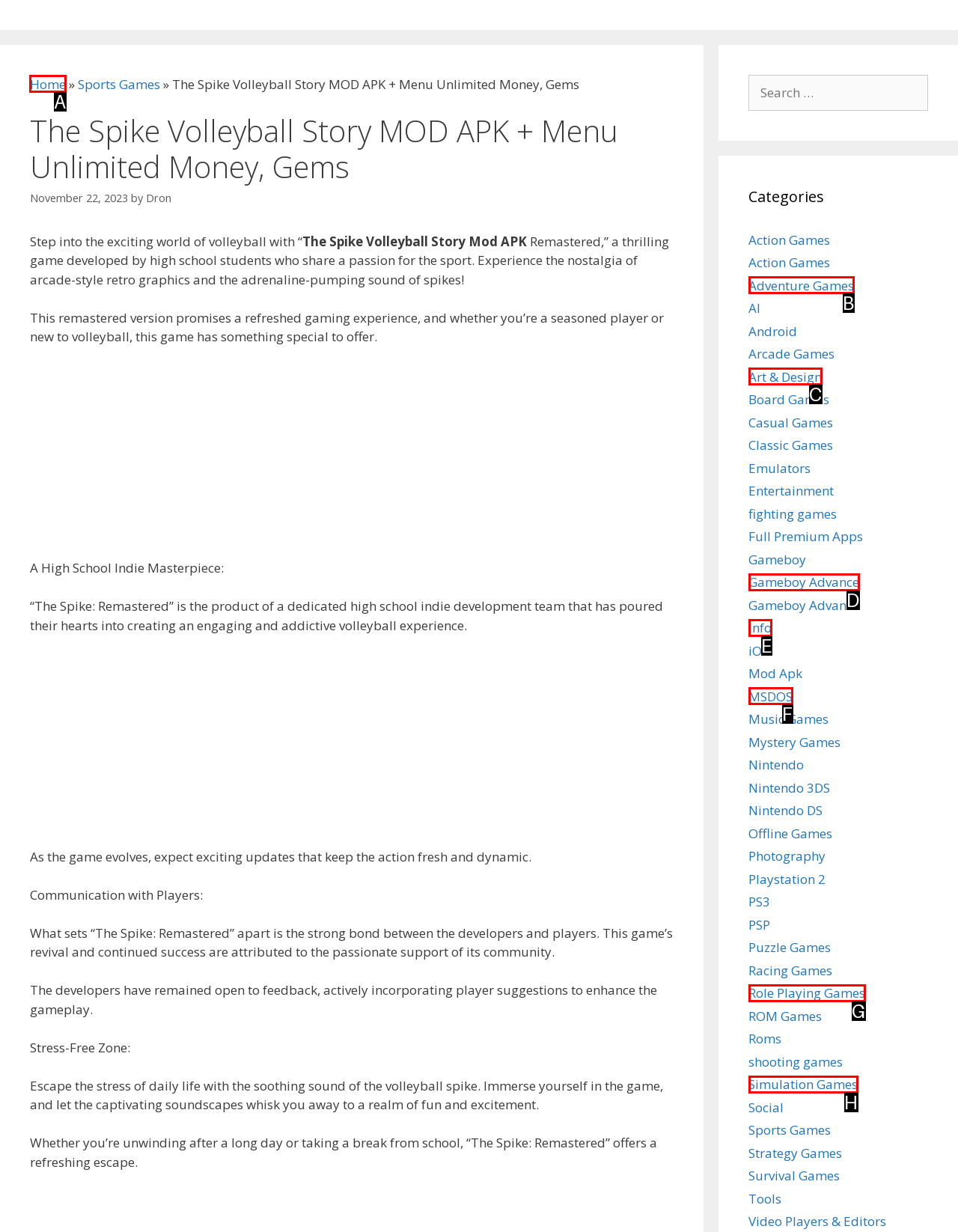Select the appropriate HTML element to click on to finish the task: Visit the Home page.
Answer with the letter corresponding to the selected option.

A